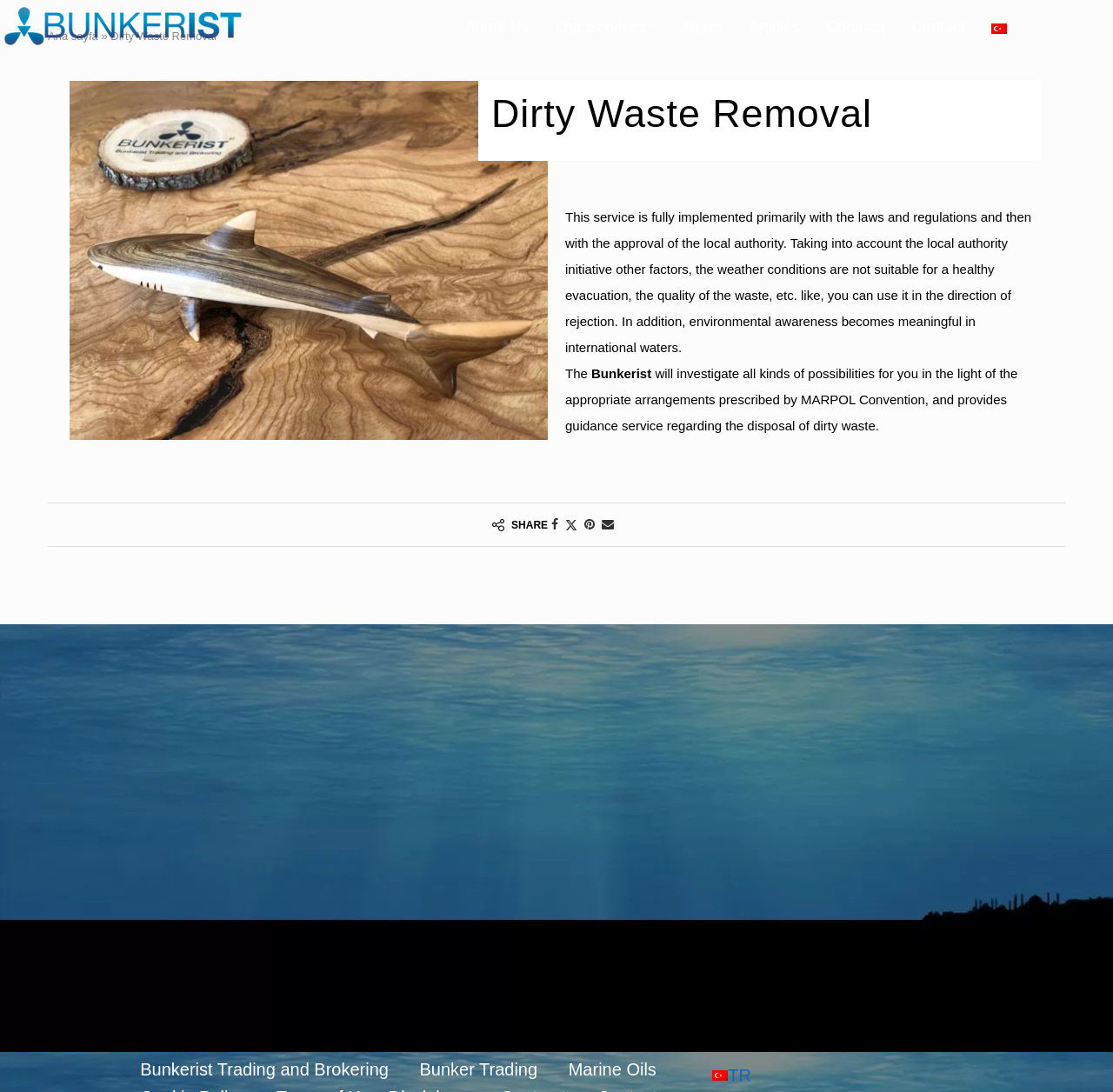Based on the element description, predict the bounding box coordinates (top-left x, top-left y, bottom-right x, bottom-right y) for the UI element in the screenshot: Articles

[0.673, 0.017, 0.719, 0.033]